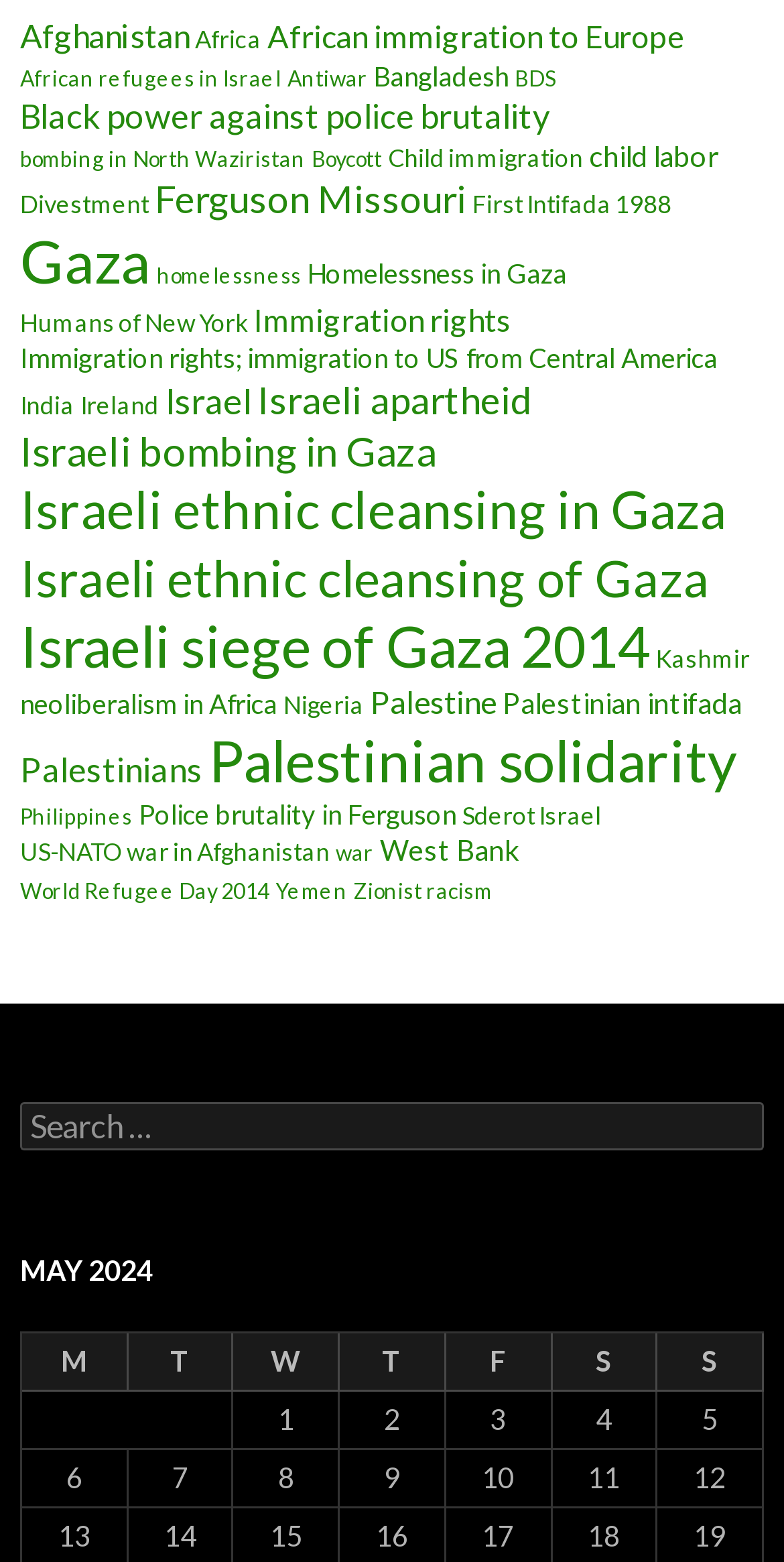Provide a short answer using a single word or phrase for the following question: 
How many links are on this webpage?

319